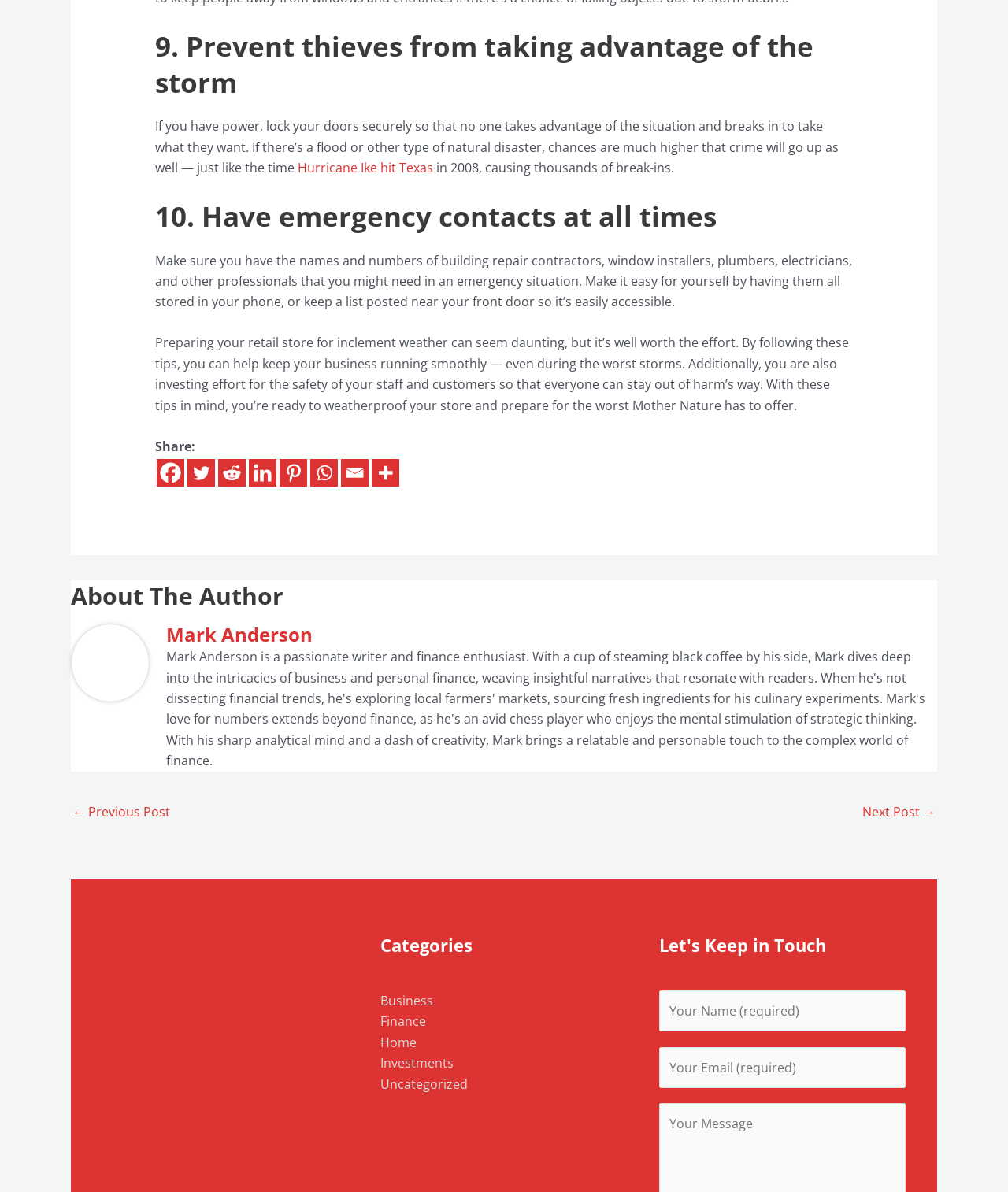Identify the bounding box of the HTML element described as: "Home".

[0.378, 0.867, 0.414, 0.882]